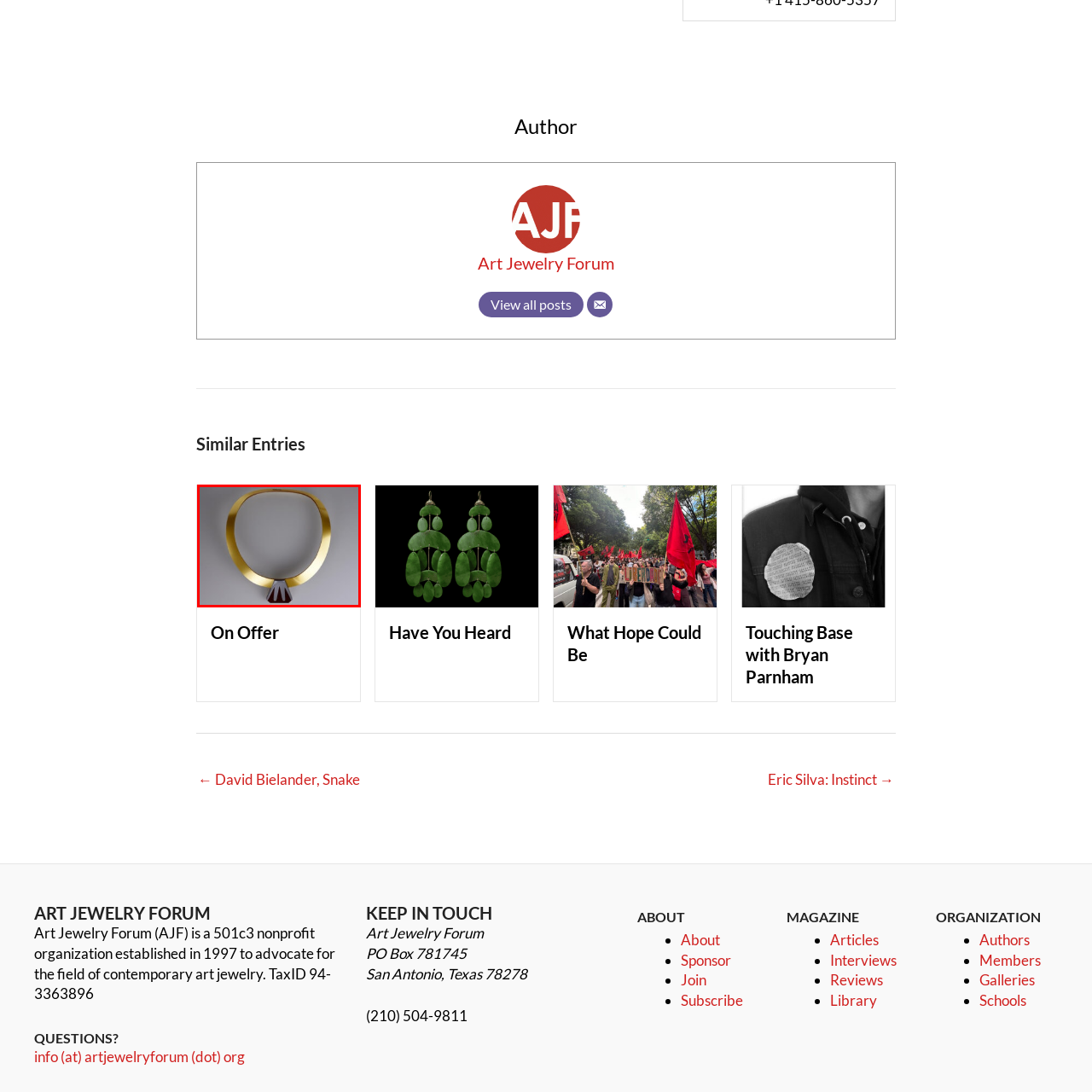Direct your gaze to the image circumscribed by the red boundary and deliver a thorough answer to the following question, drawing from the image's details: 
What is the material of the collar?

The caption describes the collar as 'smooth, golden', which implies that the collar is made of a golden material, likely gold or gold-plated.